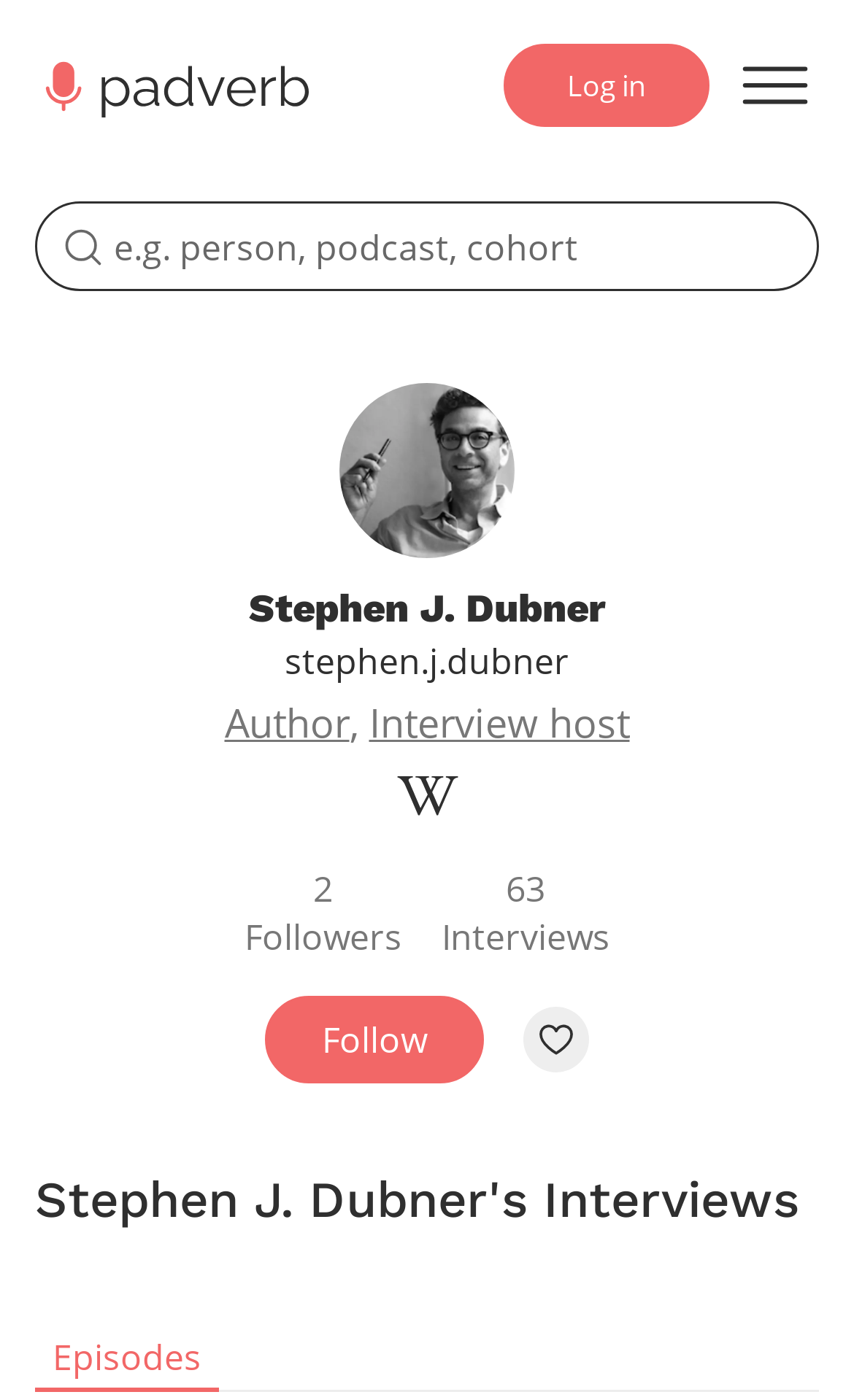Pinpoint the bounding box coordinates of the clickable area necessary to execute the following instruction: "View episodes". The coordinates should be given as four float numbers between 0 and 1, namely [left, top, right, bottom].

[0.041, 0.947, 0.256, 0.994]